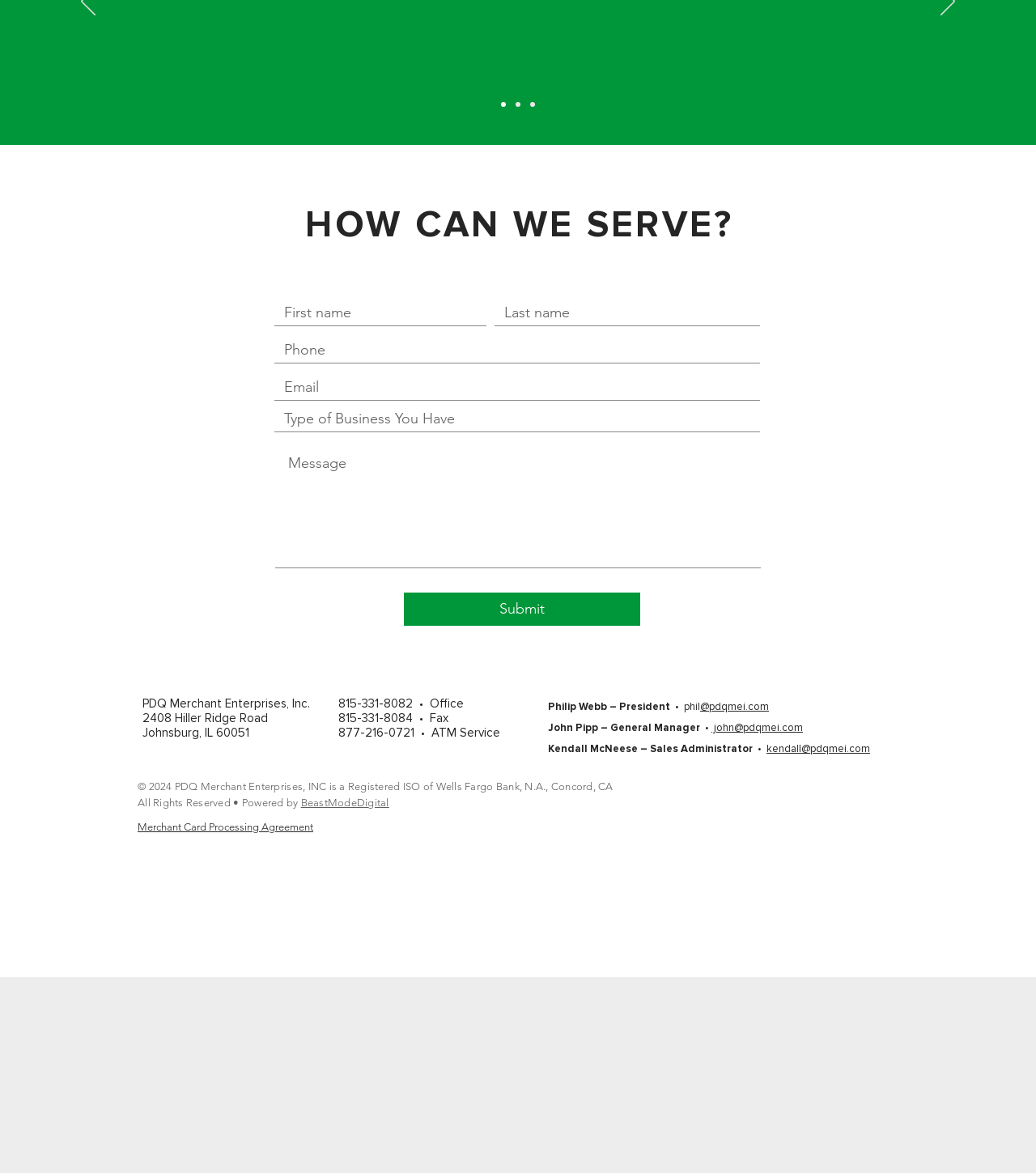Locate the bounding box coordinates of the region to be clicked to comply with the following instruction: "View the 'Merchant Card Processing Agreement'". The coordinates must be four float numbers between 0 and 1, in the form [left, top, right, bottom].

[0.133, 0.7, 0.302, 0.71]